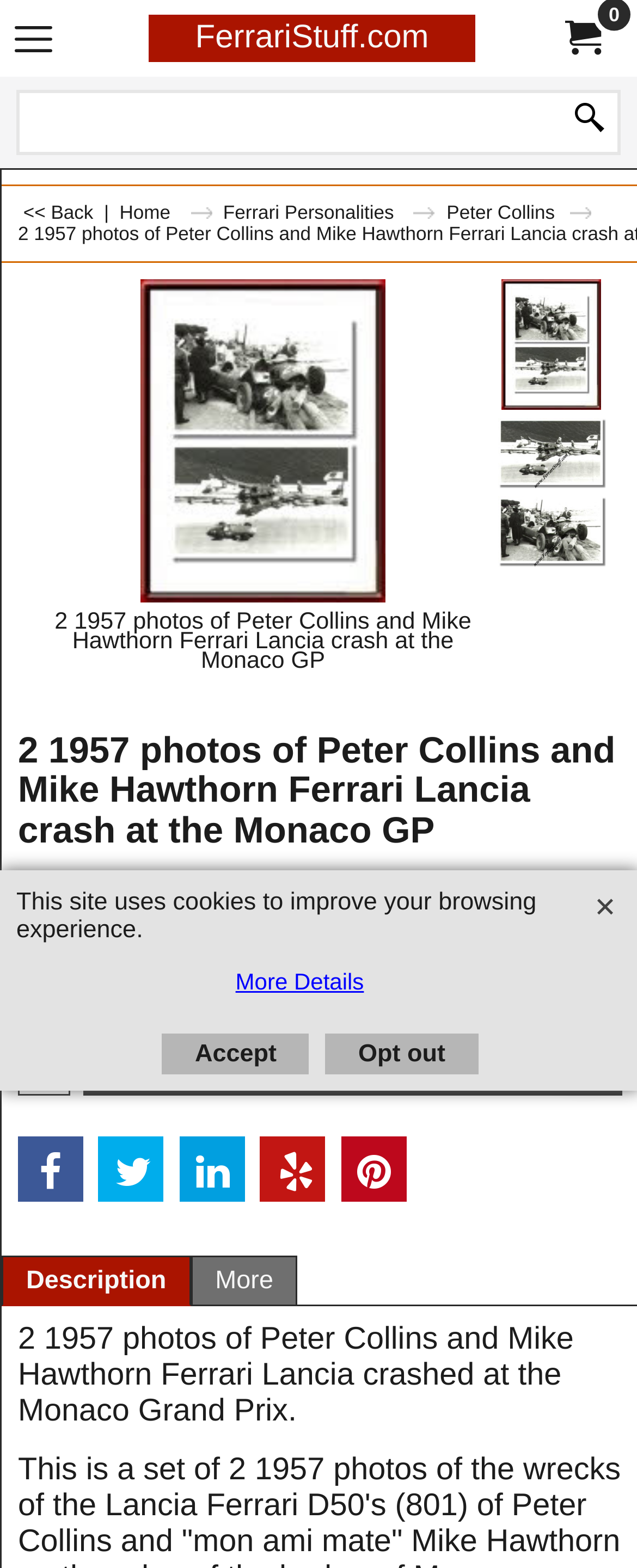Kindly determine the bounding box coordinates for the area that needs to be clicked to execute this instruction: "Search for something".

[0.026, 0.057, 0.974, 0.099]